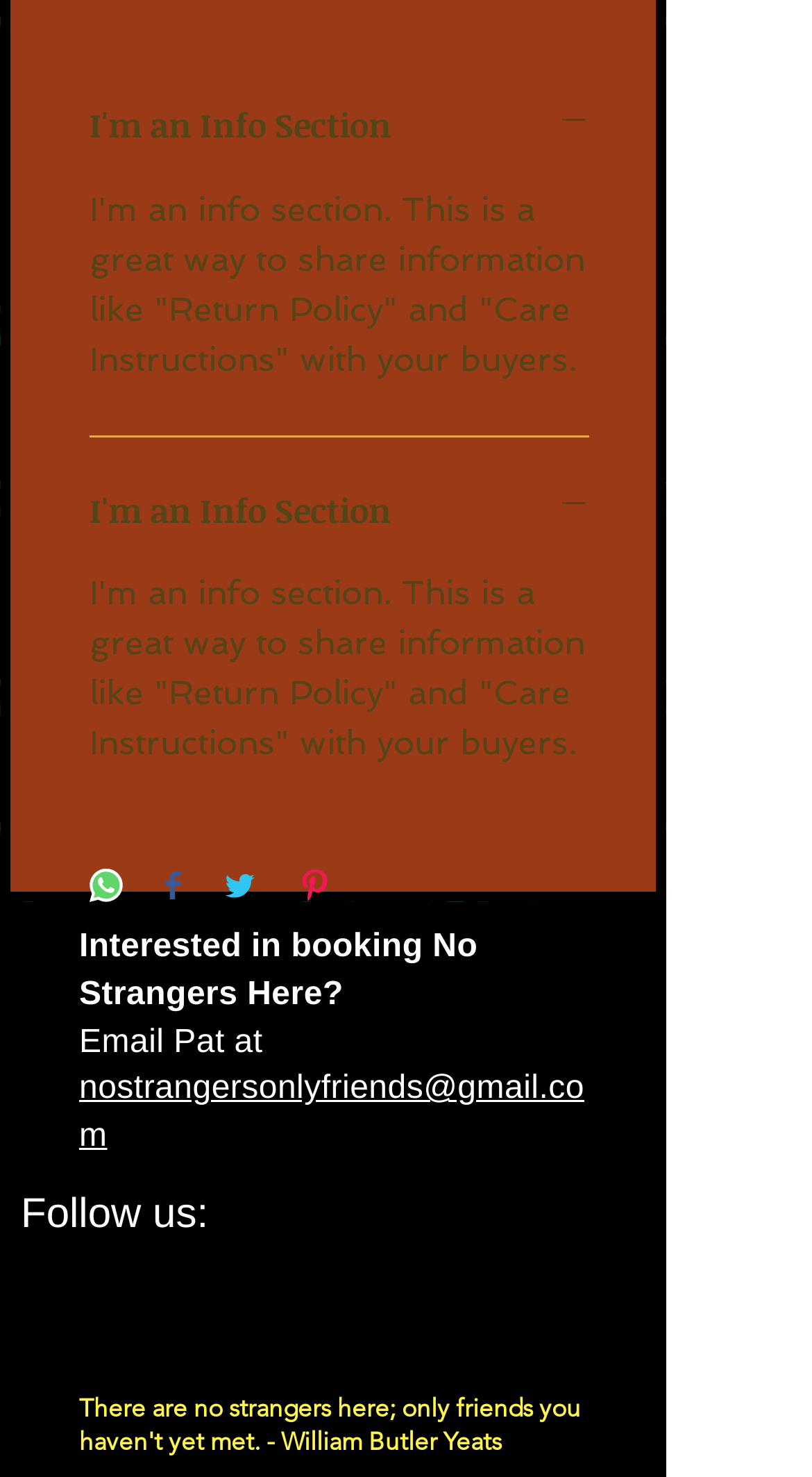Can you provide the bounding box coordinates for the element that should be clicked to implement the instruction: "Click the 'Facebook' link in the Social Bar"?

[0.277, 0.87, 0.382, 0.928]